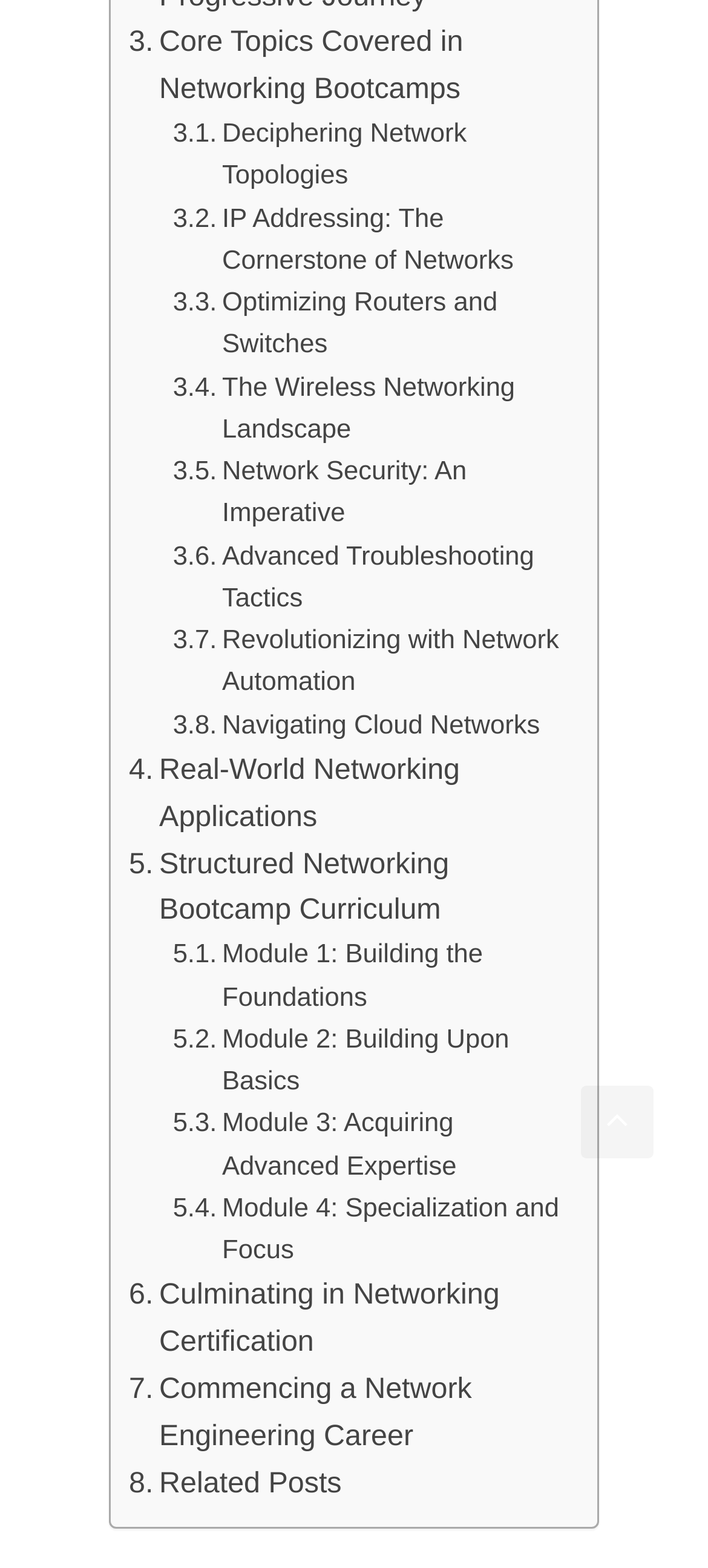What is the last topic discussed in the networking bootcamp?
Look at the screenshot and give a one-word or phrase answer.

Commencing a Network Engineering Career